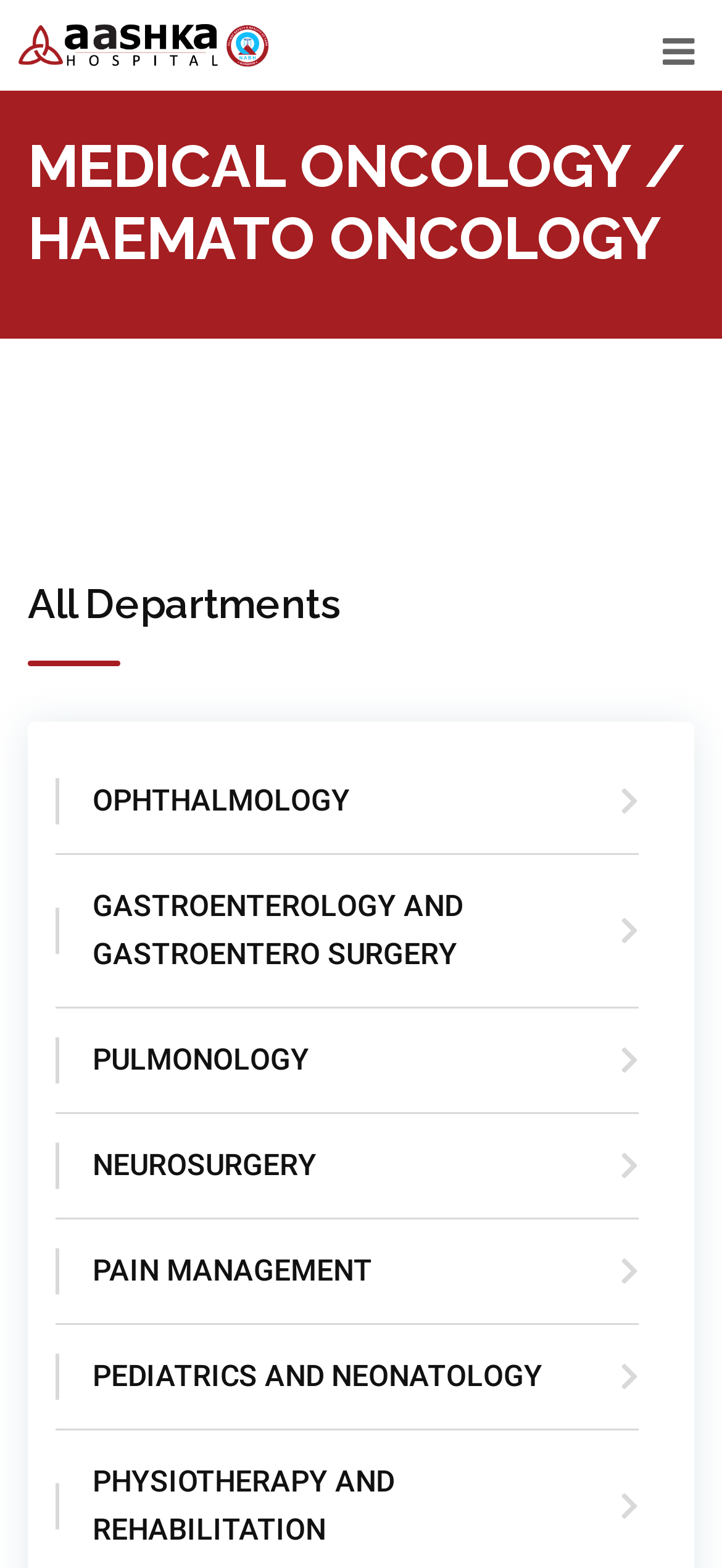Locate the bounding box coordinates of the UI element described by: "GASTROENTEROLOGY AND GASTROENTERO SURGERY". The bounding box coordinates should consist of four float numbers between 0 and 1, i.e., [left, top, right, bottom].

[0.077, 0.545, 0.885, 0.643]